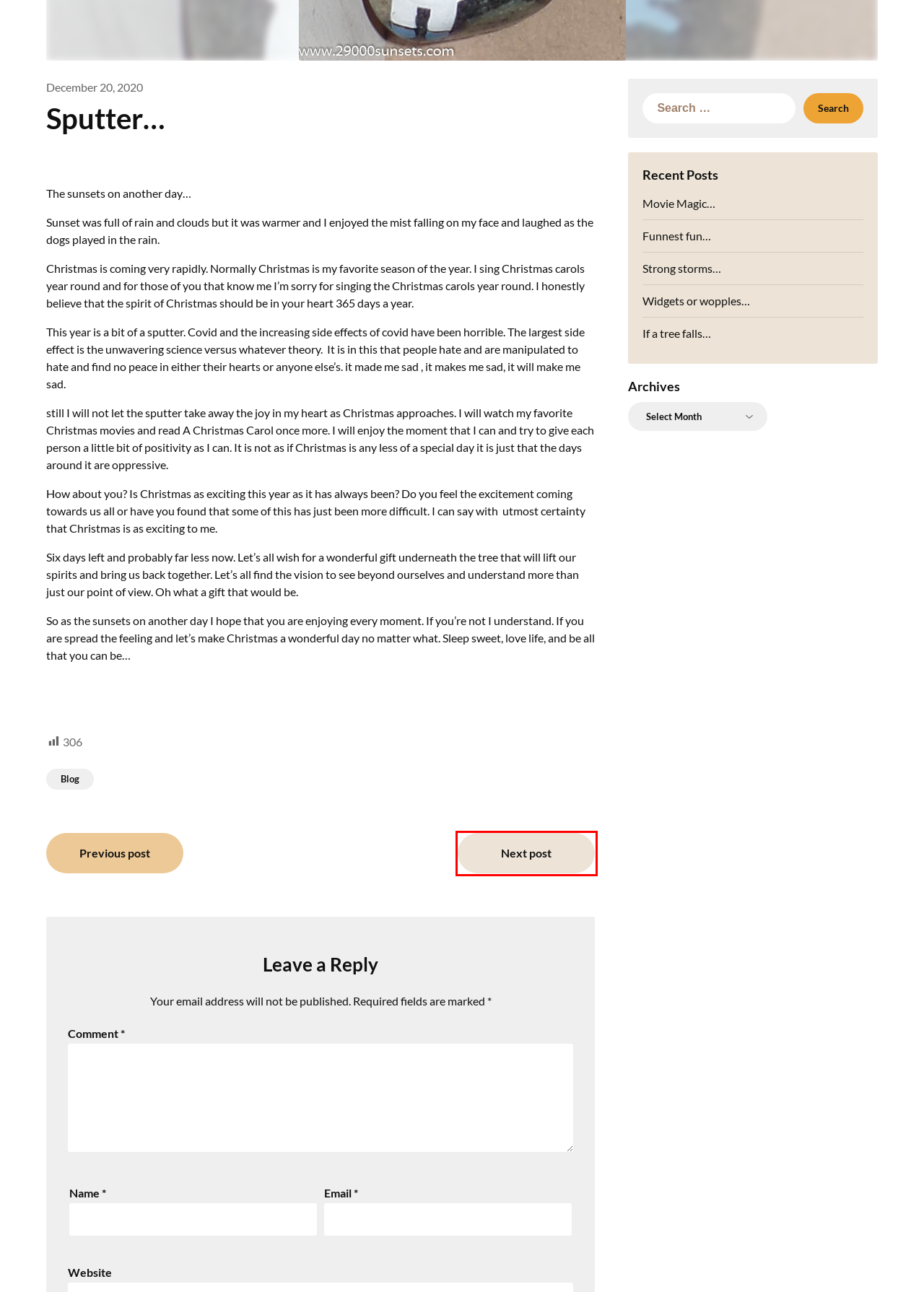Inspect the provided webpage screenshot, concentrating on the element within the red bounding box. Select the description that best represents the new webpage after you click the highlighted element. Here are the candidates:
A. Widgets or wopples… – 29000sunsets.com
B. Strong storms… – 29000sunsets.com
C. Blog – 29000sunsets.com
D. A sisters day… – 29000sunsets.com
E. Movie Magic… – 29000sunsets.com
F. Funnest fun… – 29000sunsets.com
G. If you only knew… – 29000sunsets.com
H. If a tree falls… – 29000sunsets.com

D